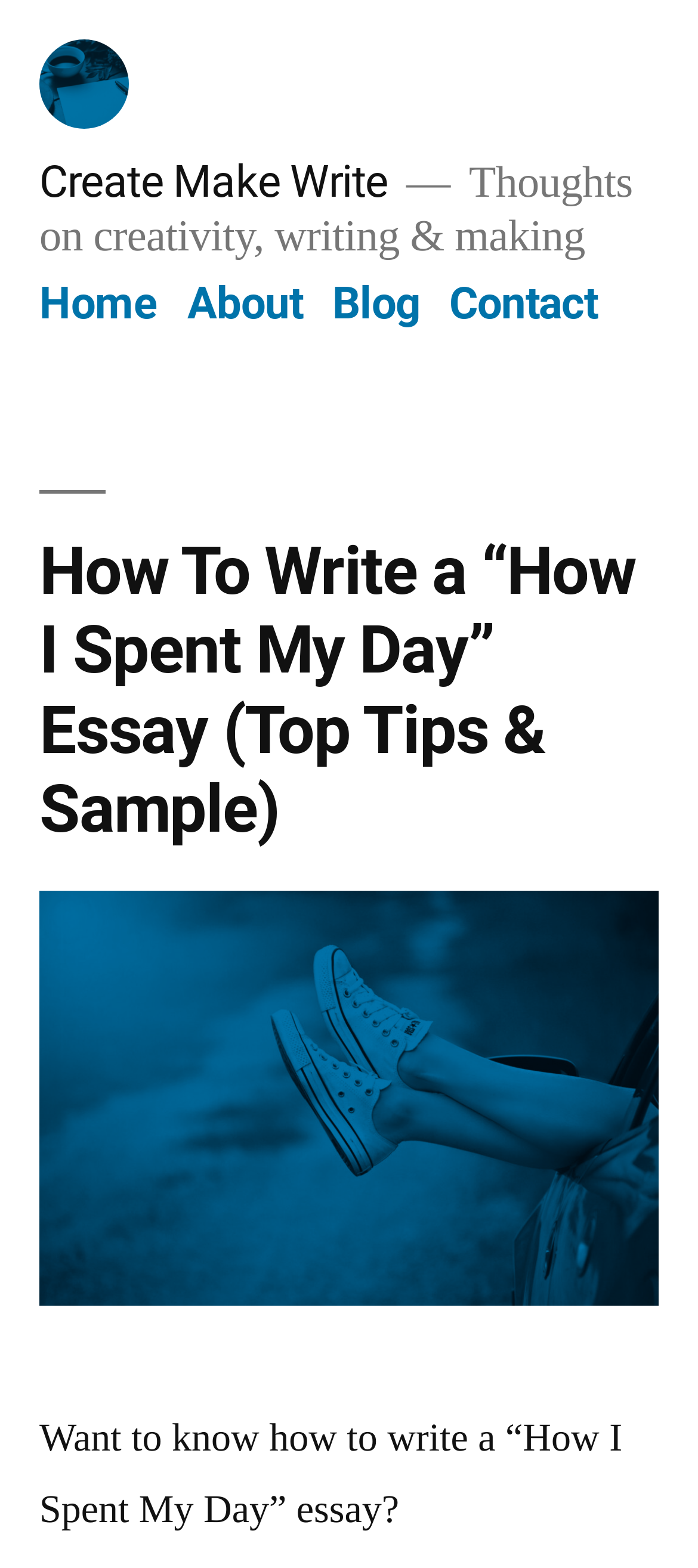Produce an extensive caption that describes everything on the webpage.

The webpage is titled "Create Make Write – Page 2 – Thoughts on creativity, writing & making" and features a prominent header with the same title. At the top-left corner, there is a logo image and a link with the text "Create Make Write". Below the header, there is a navigation menu with four links: "Home", "About", "Blog", and "Contact", arranged horizontally from left to right.

The main content of the page is a blog post titled "How To Write a “How I Spent My Day” Essay (Top Tips & Sample)". The post is divided into sections, with a heading at the top and a figure or image below it. The text "Want to know how to write a “How I Spent My Day” essay?" is located near the bottom of the page.

There are a total of five links on the page, including the logo link and the four navigation links. The page also features two images, one of which is the logo. The overall layout is organized, with clear headings and concise text.